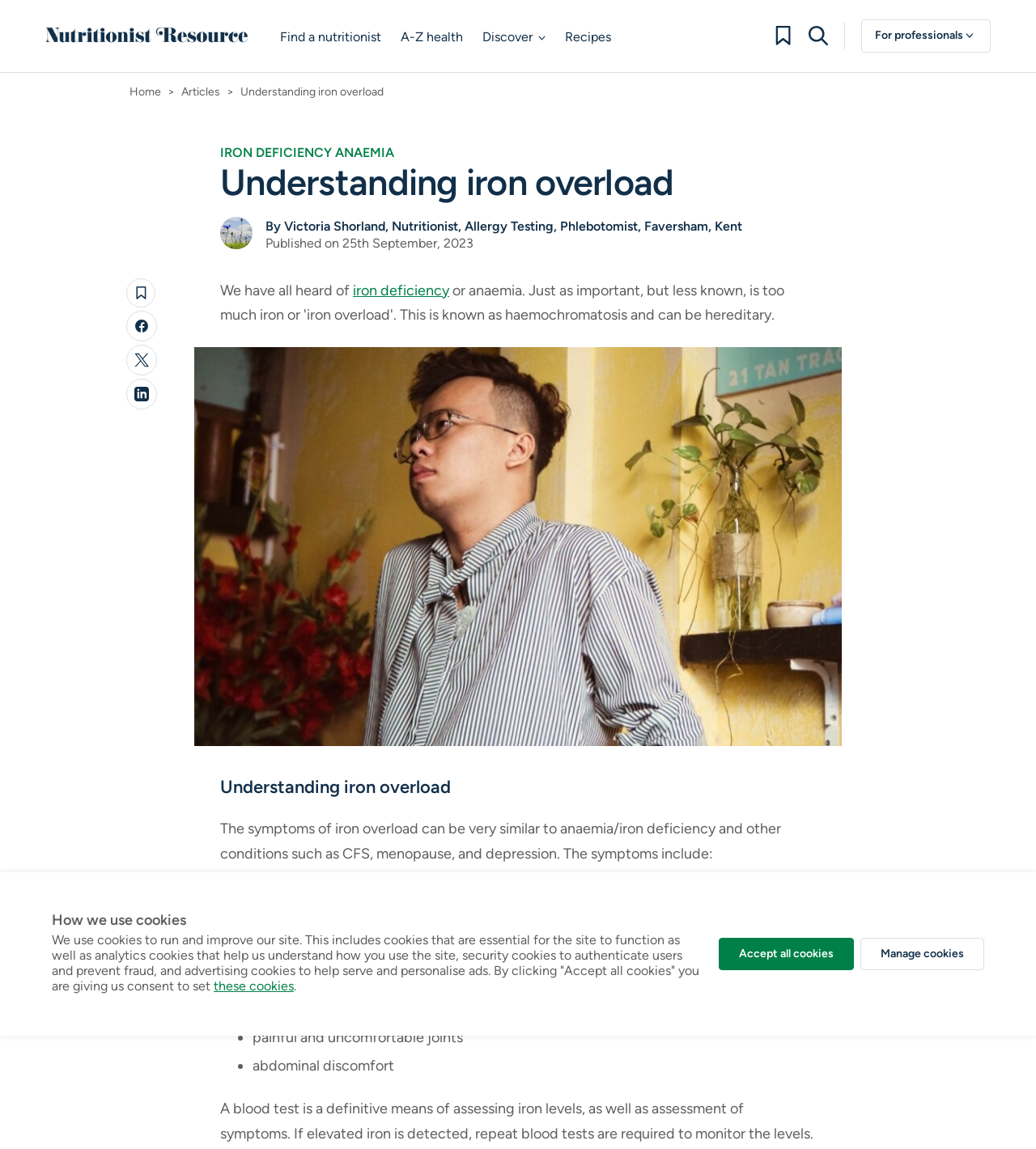Using the format (top-left x, top-left y, bottom-right x, bottom-right y), and given the element description, identify the bounding box coordinates within the screenshot: aria-label="Twitter" title="Share on Twitter"

[0.123, 0.301, 0.151, 0.329]